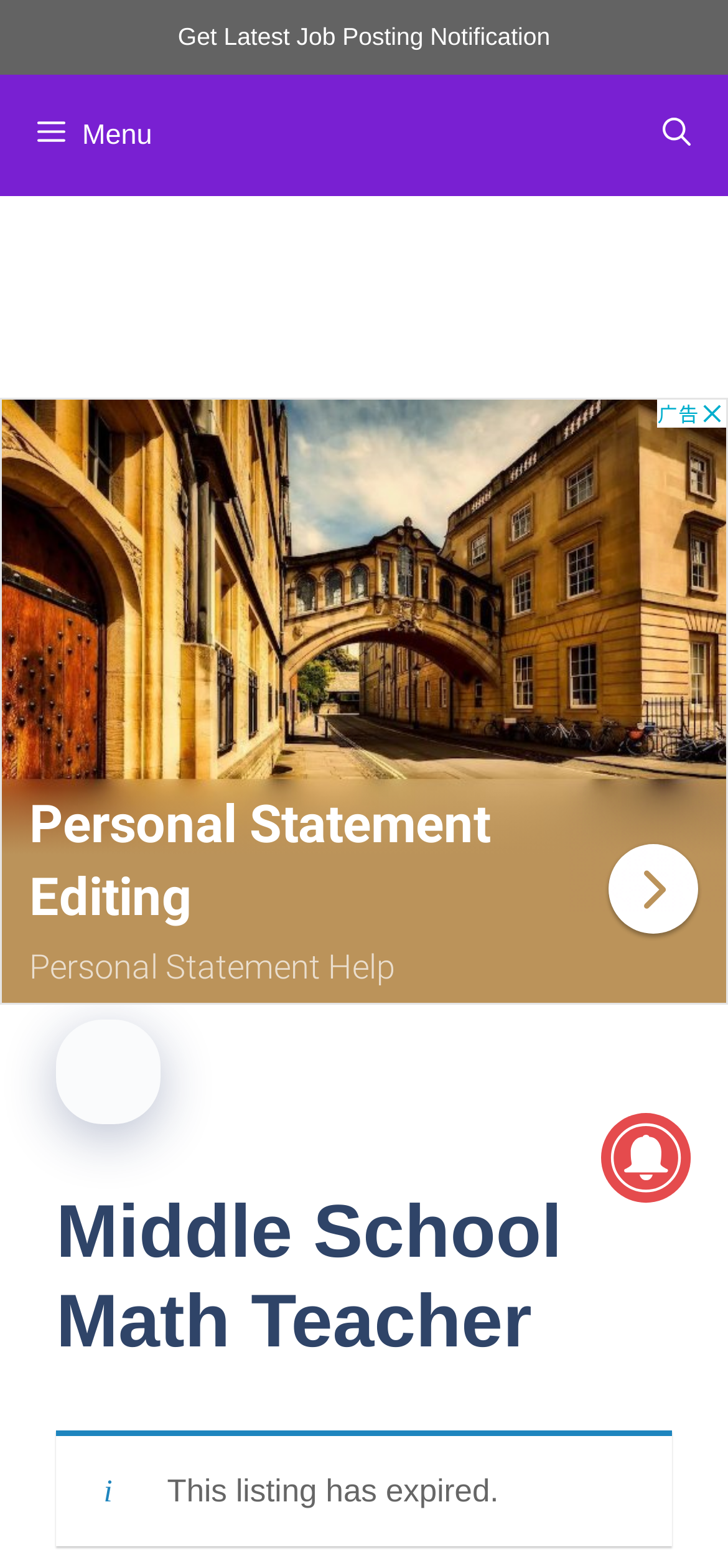Please provide the bounding box coordinate of the region that matches the element description: Menu. Coordinates should be in the format (top-left x, top-left y, bottom-right x, bottom-right y) and all values should be between 0 and 1.

[0.0, 0.047, 0.26, 0.124]